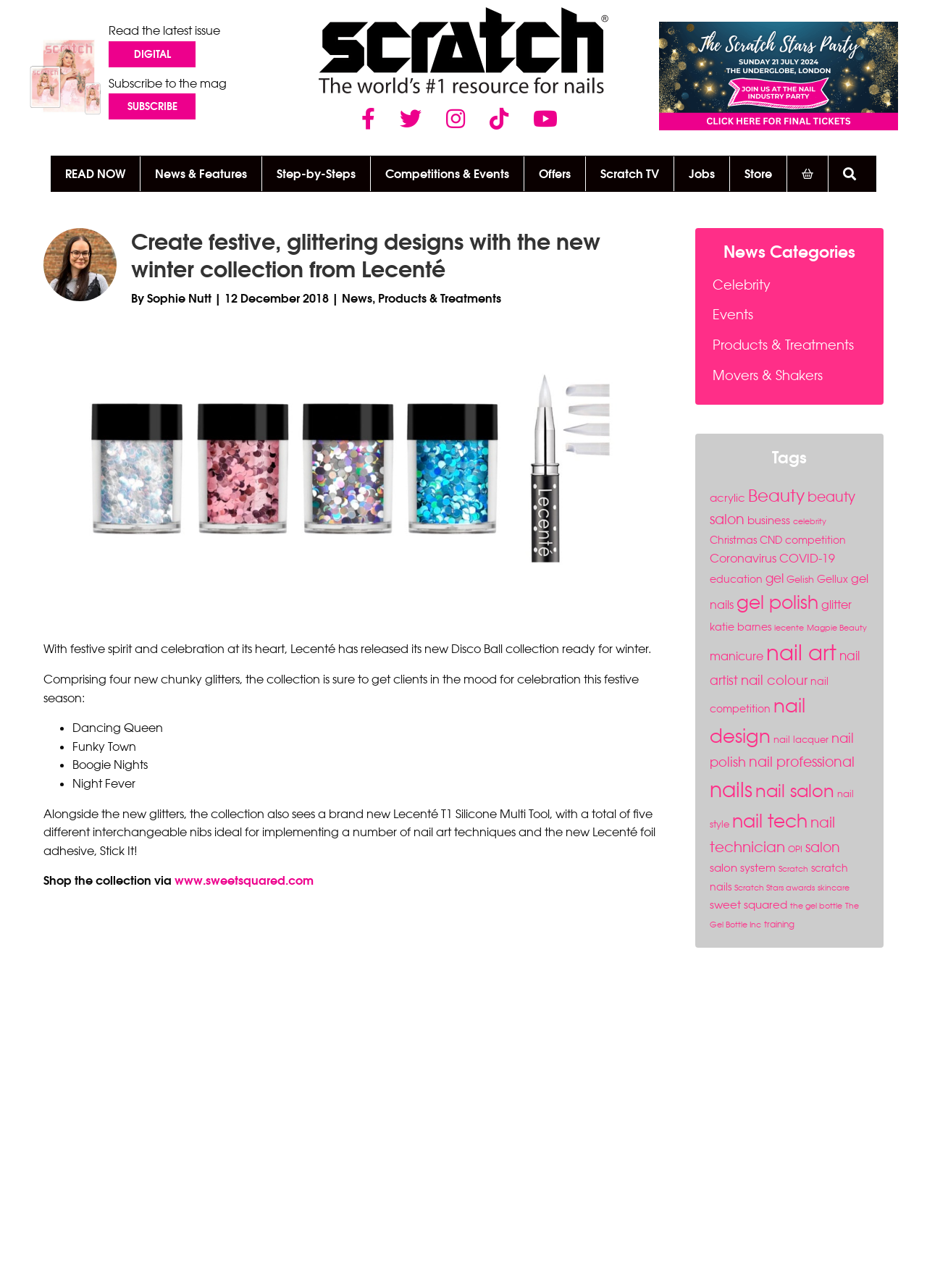Identify the bounding box coordinates for the UI element that matches this description: "Products & Treatments".

[0.758, 0.256, 0.945, 0.279]